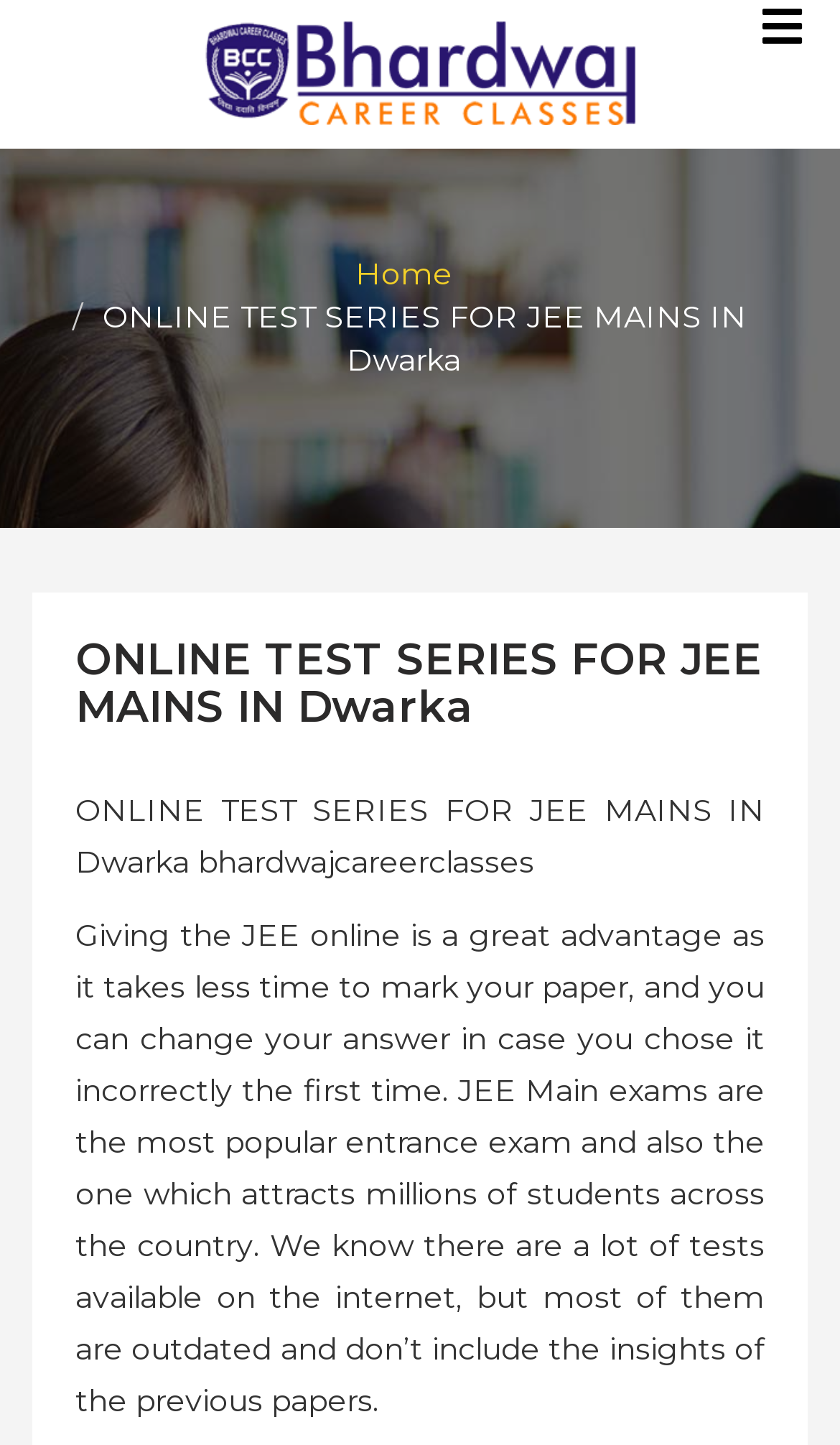Can you find the bounding box coordinates for the UI element given this description: "Home"? Provide the coordinates as four float numbers between 0 and 1: [left, top, right, bottom].

[0.423, 0.177, 0.538, 0.203]